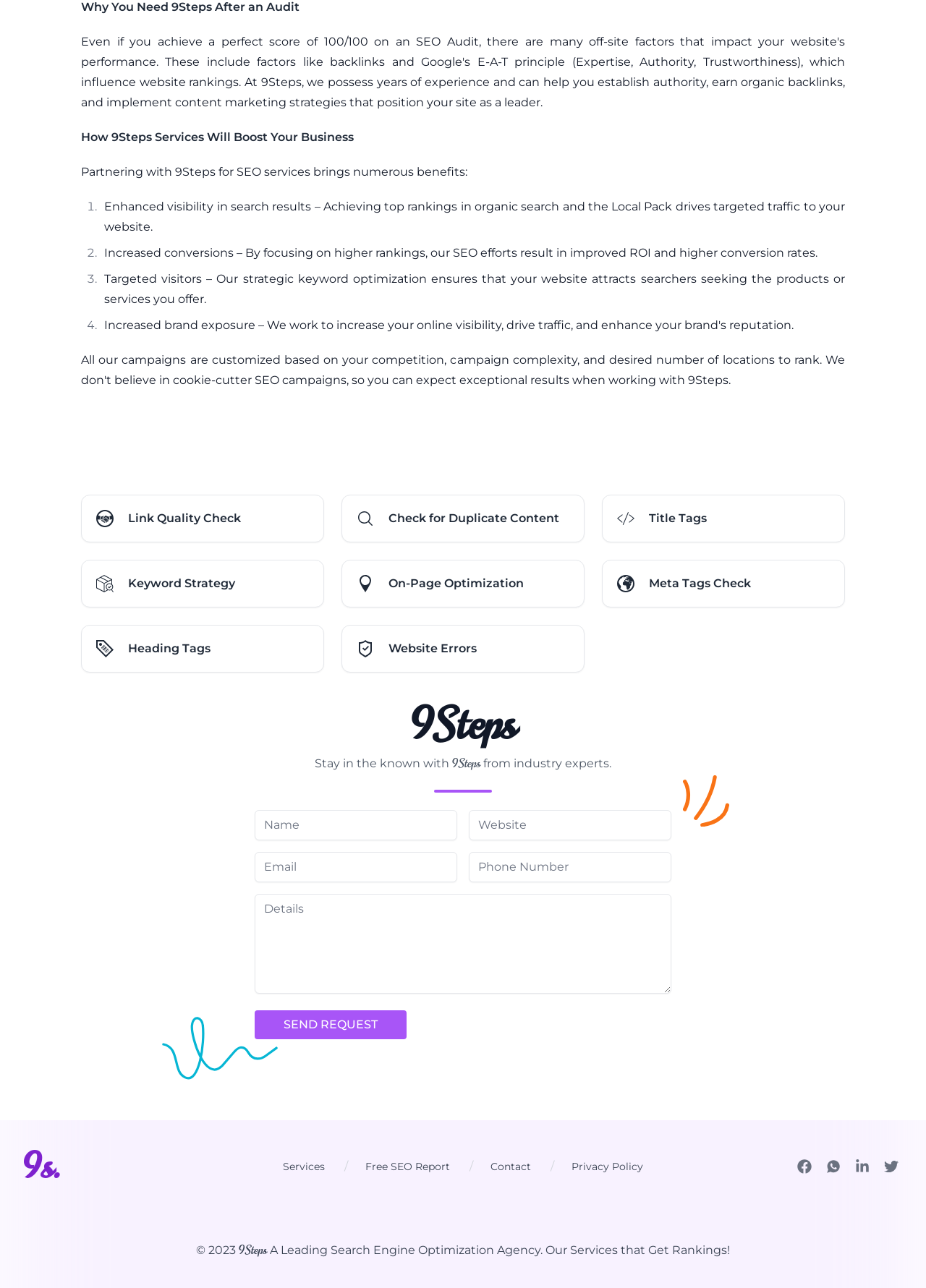Identify and provide the bounding box coordinates of the UI element described: "Free SEO Report". The coordinates should be formatted as [left, top, right, bottom], with each number being a float between 0 and 1.

[0.385, 0.9, 0.495, 0.911]